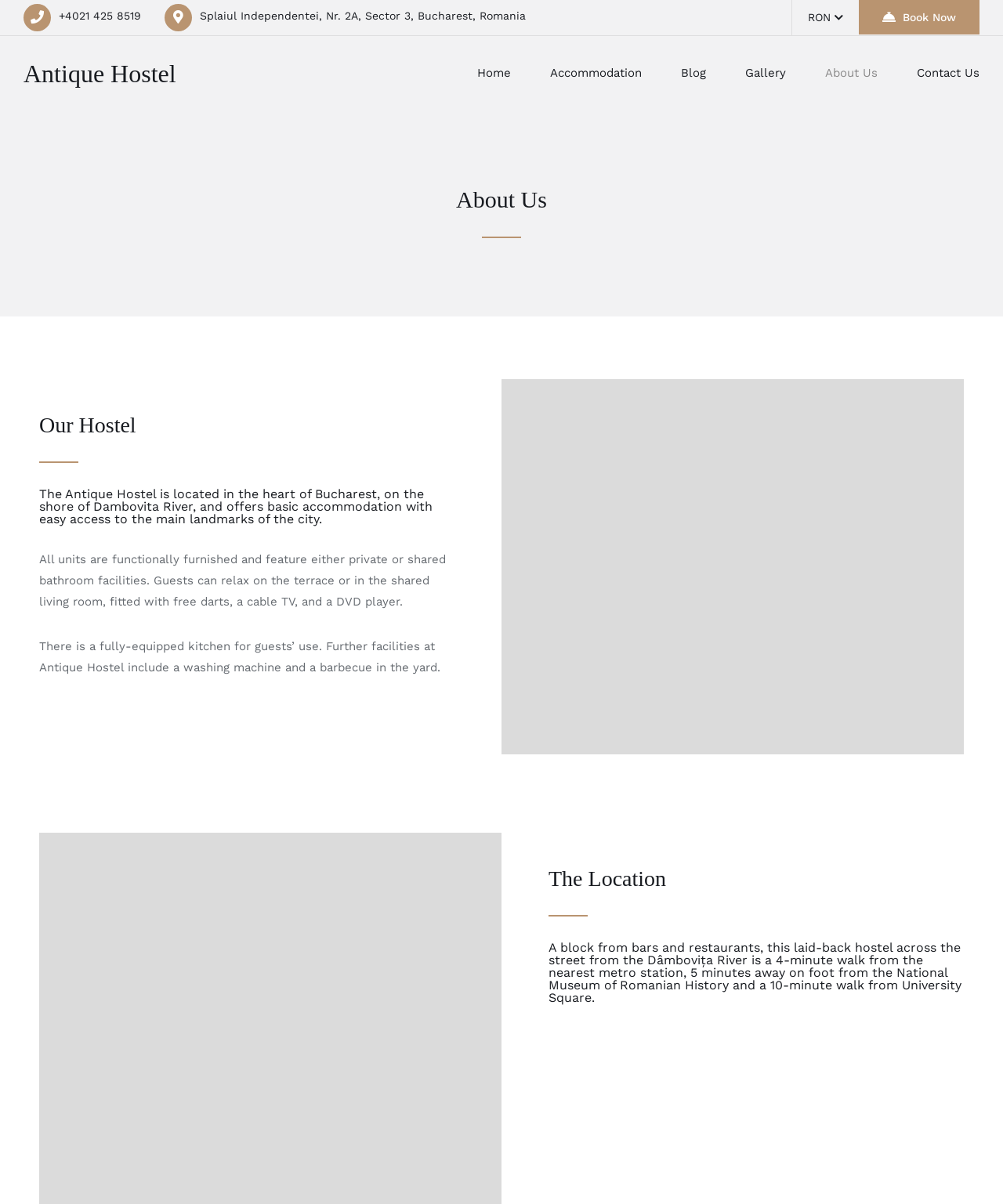Write an extensive caption that covers every aspect of the webpage.

The webpage is about Antique Hostel, a hostel located in the heart of Bucharest, Romania. At the top left, there is a heading with the hostel's name, "Antique Hostel". Below it, there are two links, one with the hostel's phone number "+4021 425 8519" and another with its address "Splaiul Independentei, Nr. 2A, Sector 3, Bucharest, Romania". 

On the top right, there are two links, one with the currency "RON" and another with a "Book Now" button. 

Below these elements, there is a navigation menu with six links: "Home", "Accommodation", "Blog", "Gallery", "About Us", and "Contact Us". 

The main content of the page is divided into two sections. The first section has a heading "About Us" and describes the hostel, stating that it offers basic accommodation with easy access to the main landmarks of the city. There are three paragraphs of text that provide more information about the hostel's facilities, including the types of rooms, a shared living room, and a fully-equipped kitchen.

The second section has a heading "The Location" and describes the hostel's location, stating that it is a block from bars and restaurants, near the Dâmbovița River, and within walking distance to the nearest metro station, the National Museum of Romanian History, and University Square.